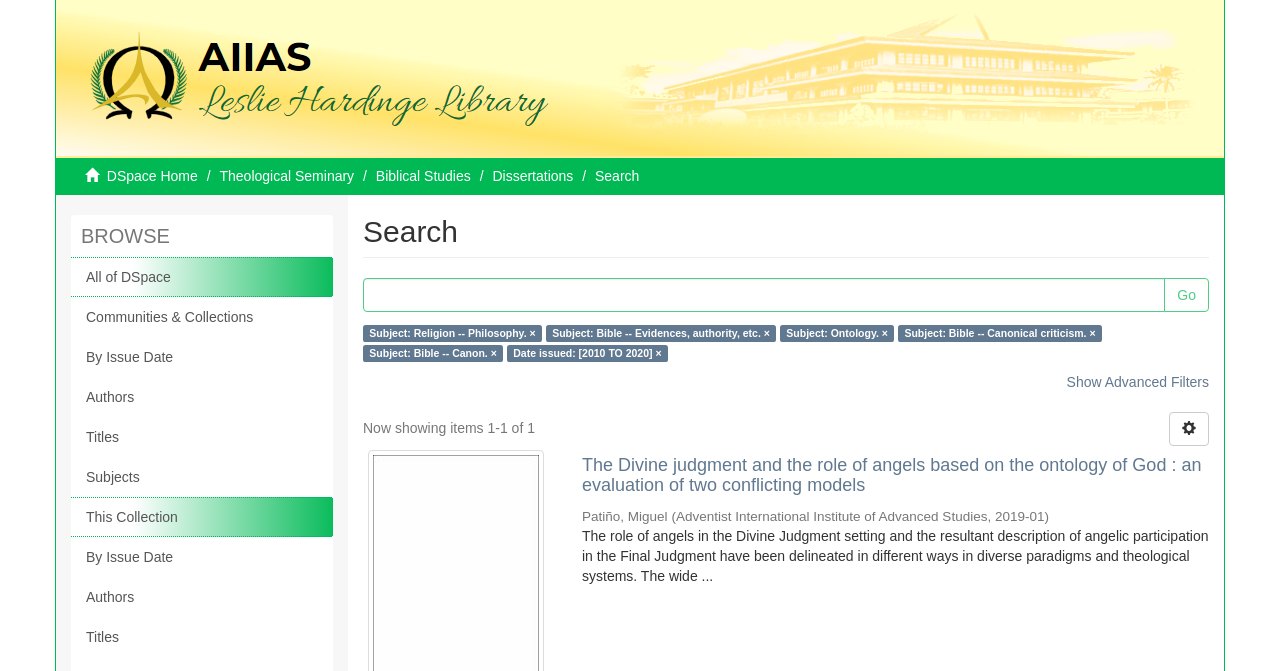Identify the bounding box coordinates of the element to click to follow this instruction: 'Go to DSpace Home'. Ensure the coordinates are four float values between 0 and 1, provided as [left, top, right, bottom].

[0.083, 0.25, 0.155, 0.274]